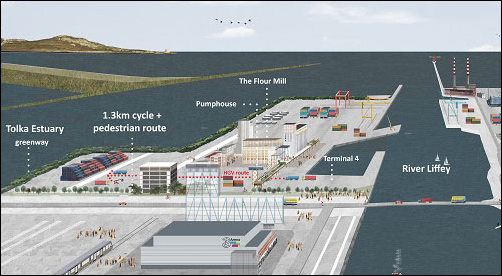Can you give a detailed response to the following question using the information from the image? What is the purpose of the proposed route?

The caption states that the proposed route aims to enhance connectivity and promote sustainable transportation in the region, indicating that the purpose of the route is to promote sustainable transportation.